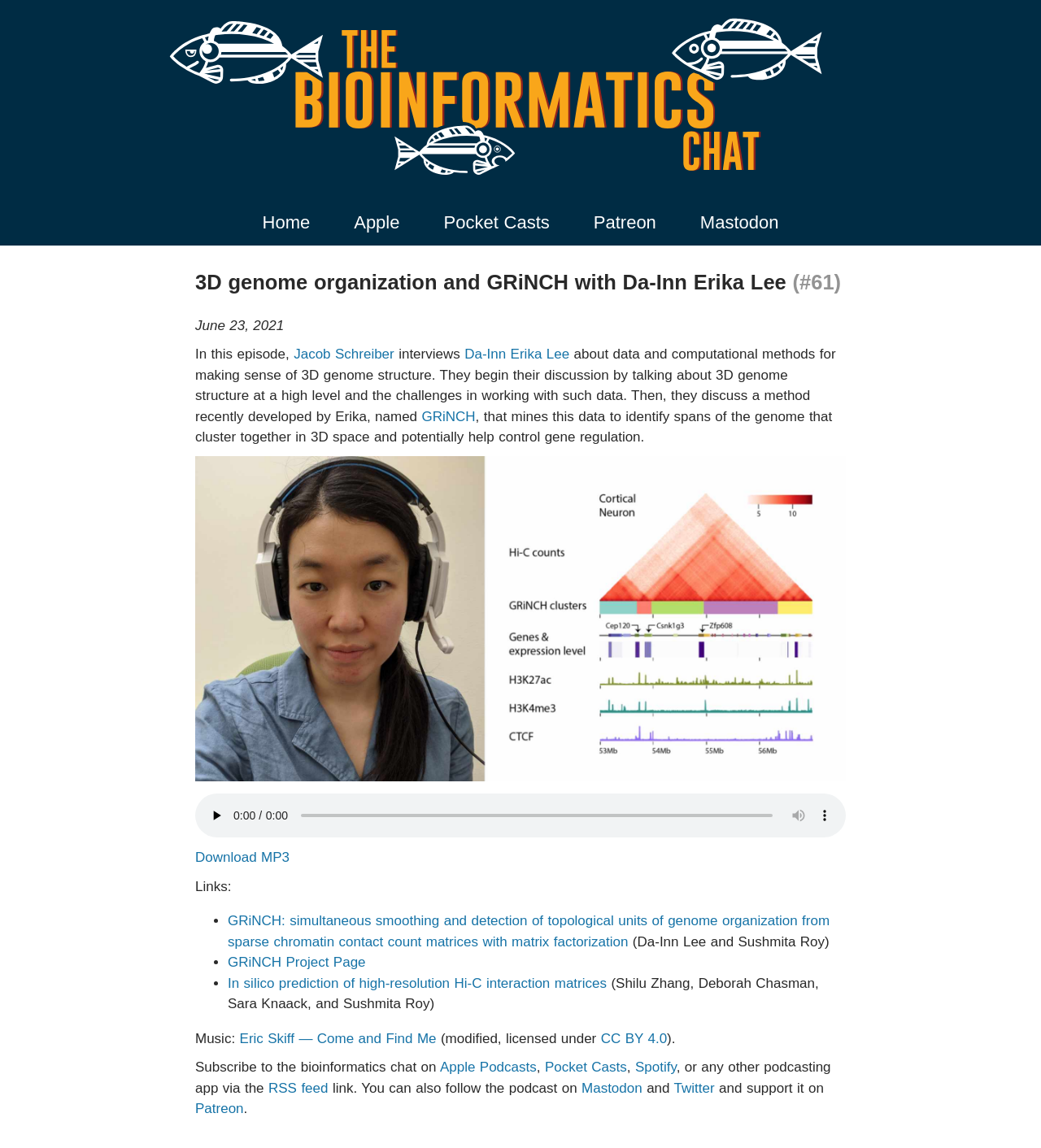What is the topic of discussion in this episode? Refer to the image and provide a one-word or short phrase answer.

3D genome structure